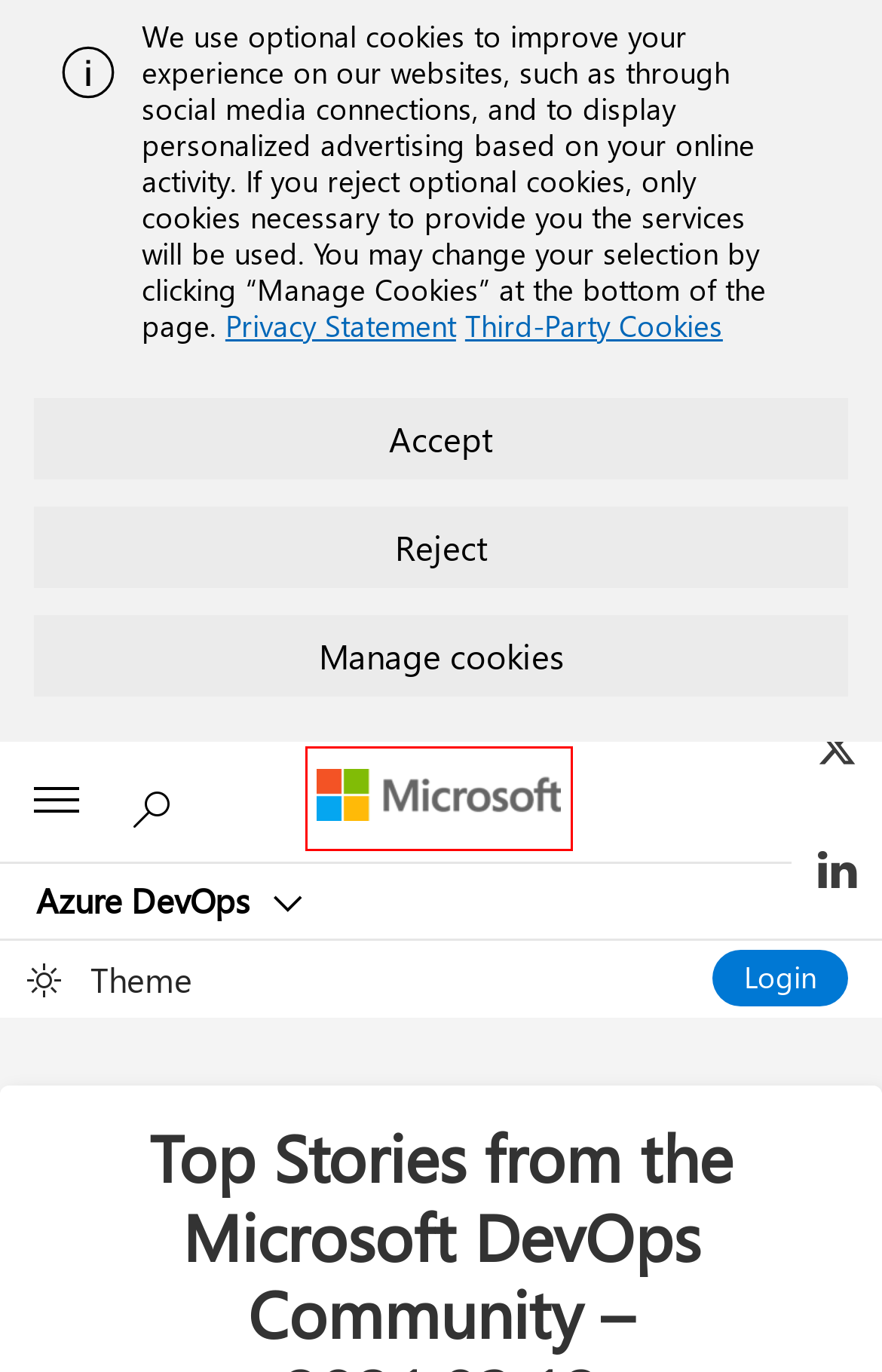Inspect the provided webpage screenshot, concentrating on the element within the red bounding box. Select the description that best represents the new webpage after you click the highlighted element. Here are the candidates:
A. March 2011 - Azure DevOps Blog
B. Third party cookie inventory - Microsoft Support
C. Your request has been blocked. This could be
                        due to several reasons.
D. Angel Wong, Author at Azure DevOps Blog
E. November 2023 - Azure DevOps Blog
F. October 2010 - Azure DevOps Blog
G. March 2022 - Azure DevOps Blog
H. June 2014 - Azure DevOps Blog

C